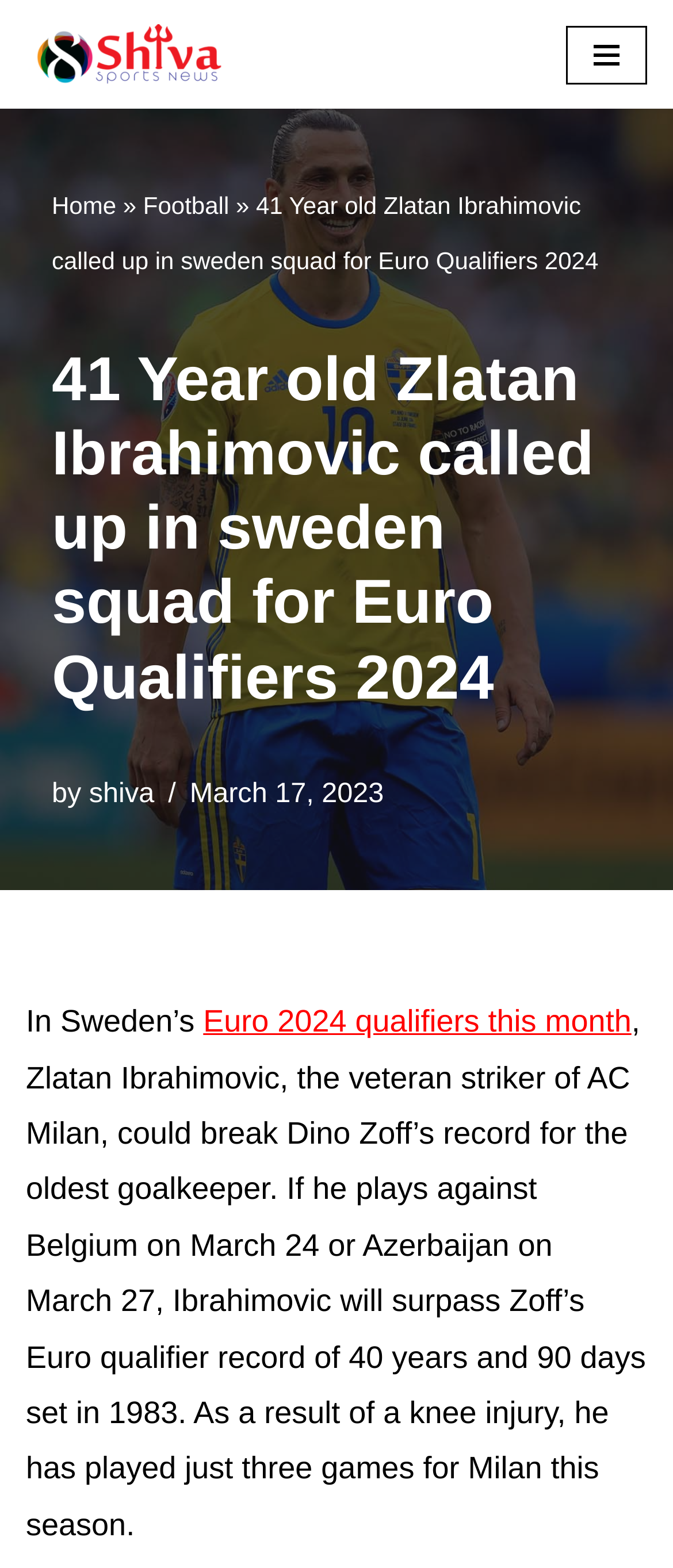When did Dino Zoff set the Euro qualifier record?
Please use the image to deliver a detailed and complete answer.

I found the answer by reading the text that states 'Dino Zoff’s Euro qualifier record of 40 years and 90 days set in 1983', which indicates that the year the record was set is 1983.